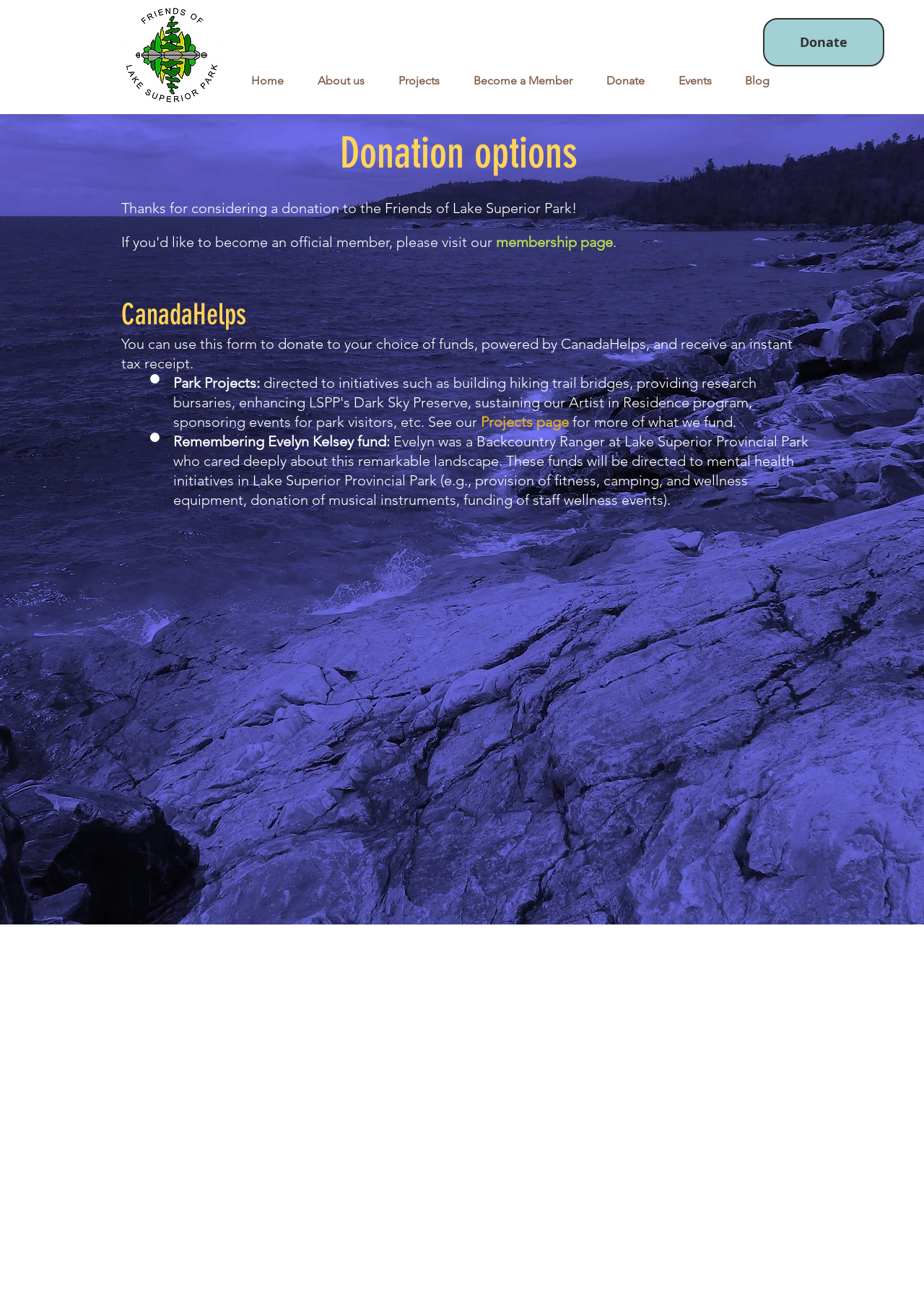Determine the bounding box coordinates of the clickable element necessary to fulfill the instruction: "Learn more about Projects". Provide the coordinates as four float numbers within the 0 to 1 range, i.e., [left, top, right, bottom].

[0.52, 0.316, 0.616, 0.329]